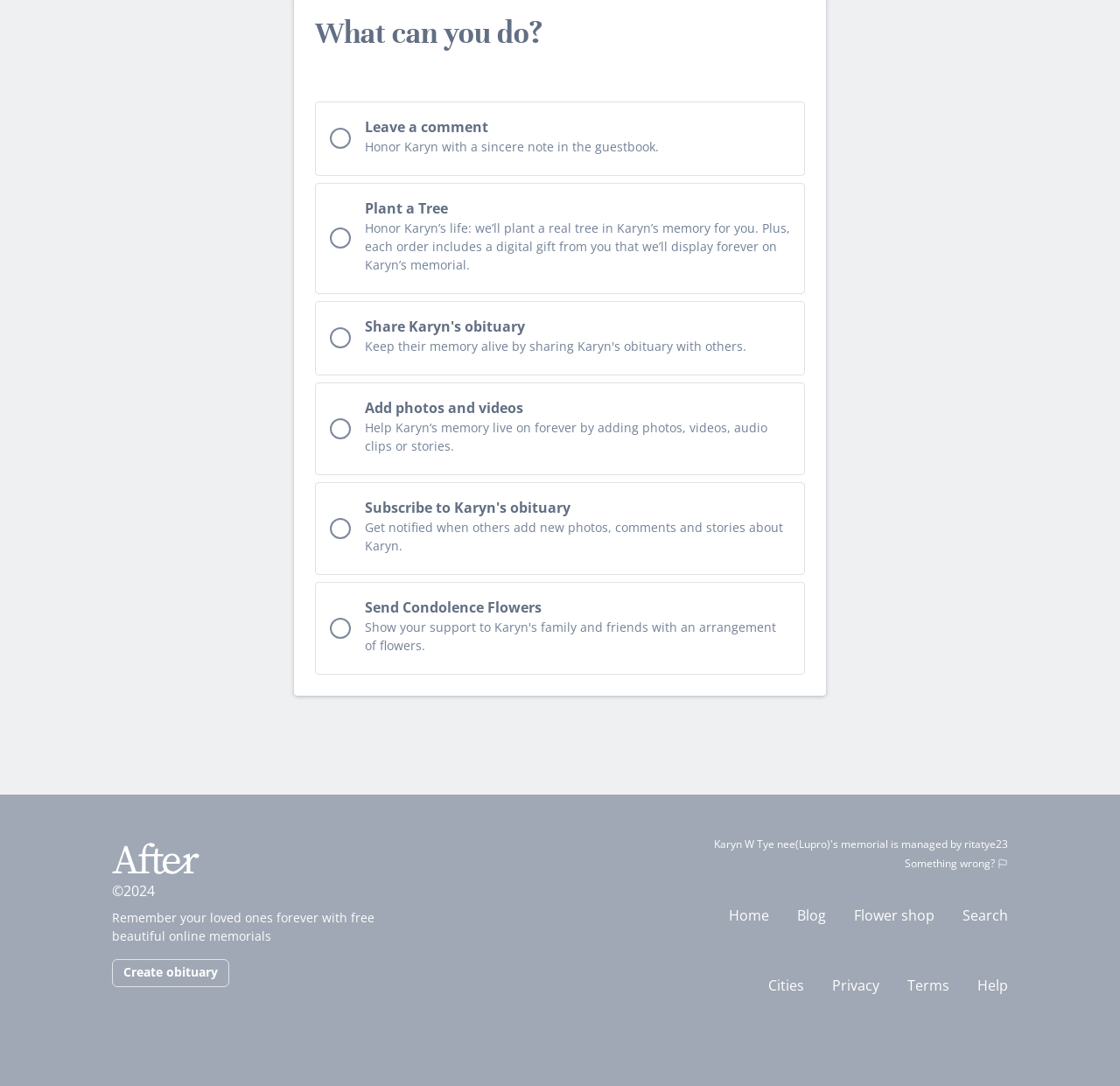From the webpage screenshot, predict the bounding box coordinates (top-left x, top-left y, bottom-right x, bottom-right y) for the UI element described here: Instagram of After

[0.132, 0.928, 0.152, 0.948]